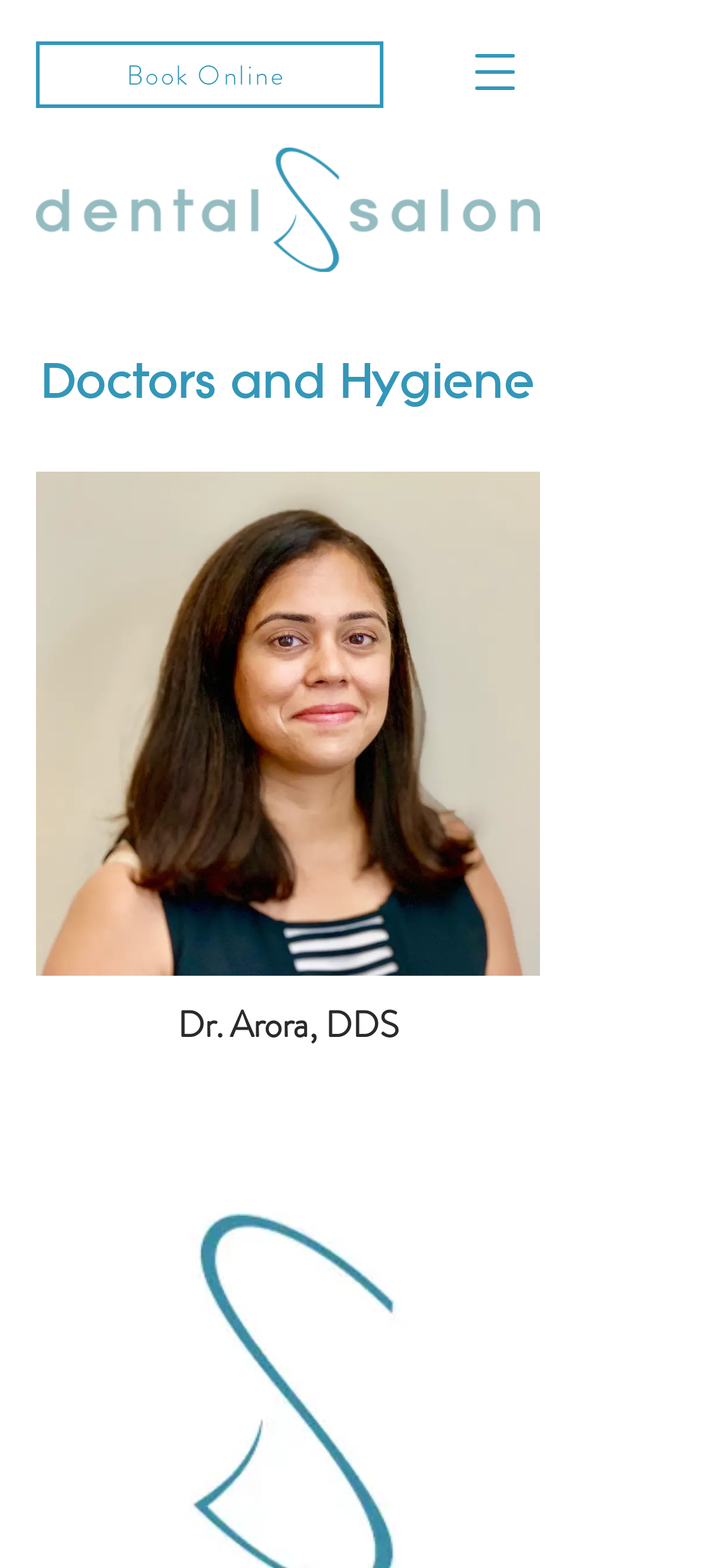Convey a detailed summary of the webpage, mentioning all key elements.

The webpage is about the team at Dental Salon, a full-service family dentist with locations in Chicago and Schaumburg. At the top left of the page, there is a logo, "logo1.png", which is also a link. Next to the logo, there is a button to open the navigation menu. Below the logo, there is a link to "Book Online". 

The main content of the page is divided into sections, with the first section titled "Doctors and Hygiene". This section features a team member, Dr. Rashi Arora, DDS, with an image of the doctor and a brief description, "Dr. Arora, DDS". The image of Dr. Arora is positioned above the text description.